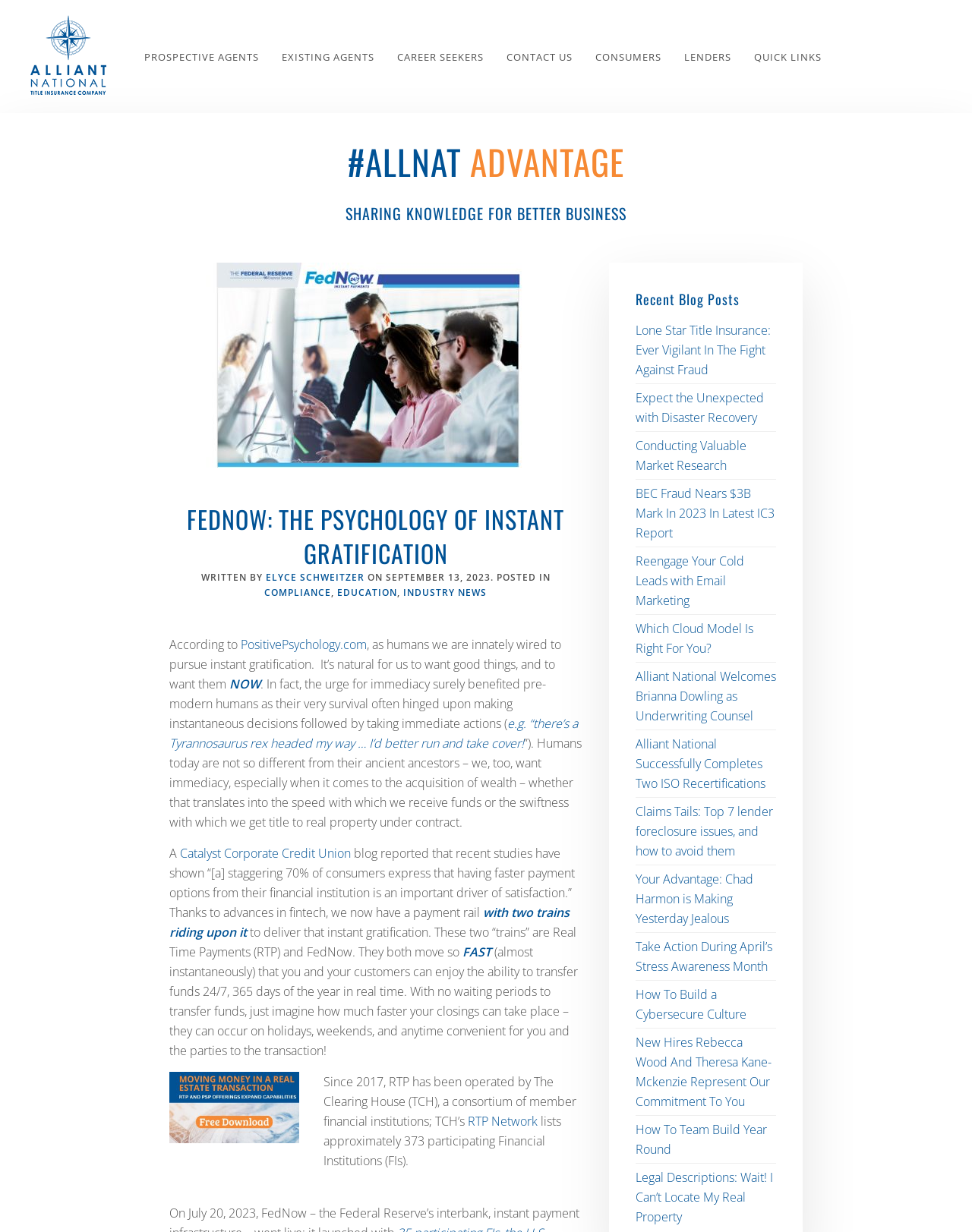Extract the bounding box coordinates for the HTML element that matches this description: "Career Seekers". The coordinates should be four float numbers between 0 and 1, i.e., [left, top, right, bottom].

[0.409, 0.034, 0.498, 0.058]